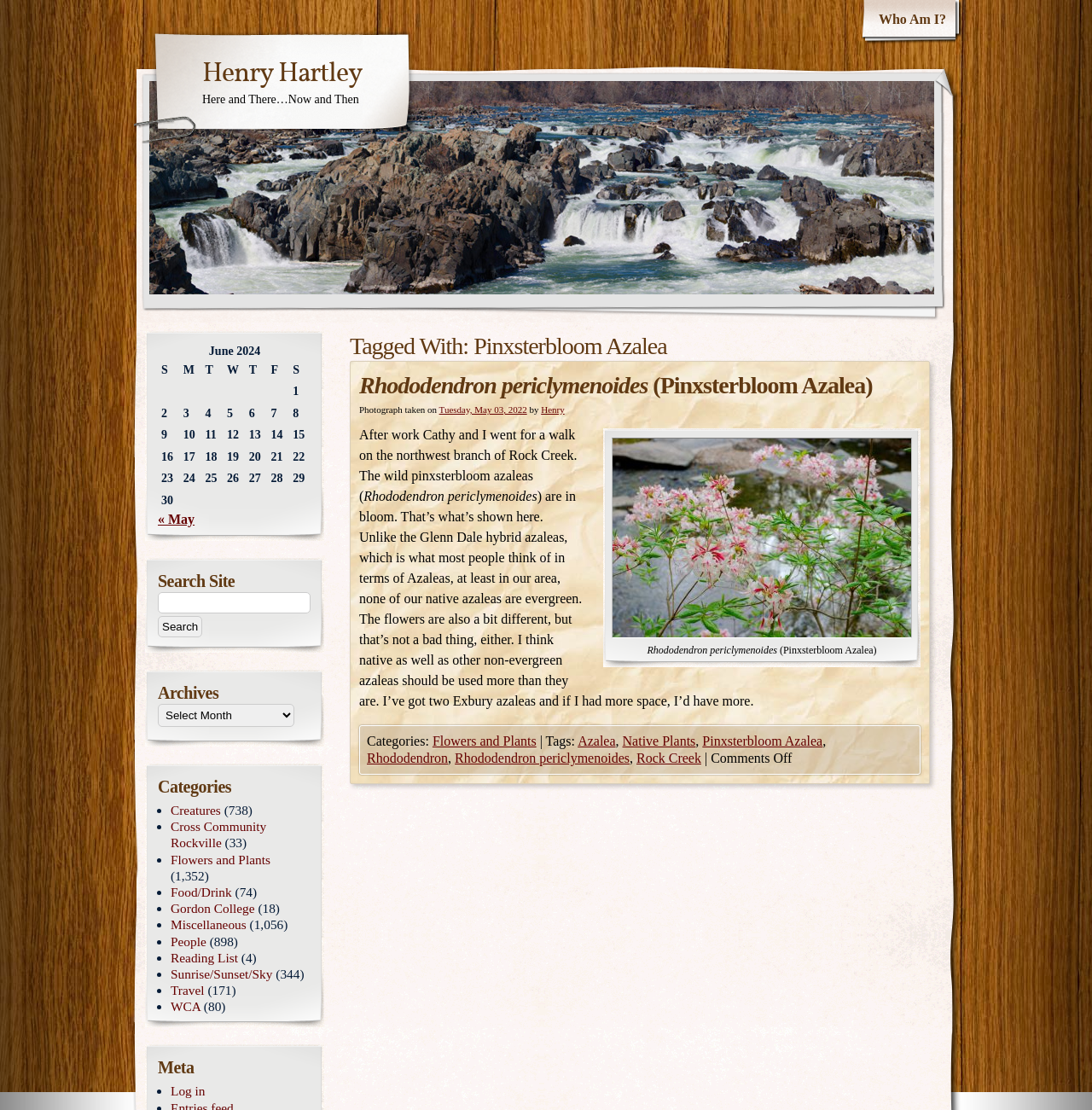Please identify the coordinates of the bounding box for the clickable region that will accomplish this instruction: "Check the calendar for June 2024".

[0.145, 0.31, 0.285, 0.46]